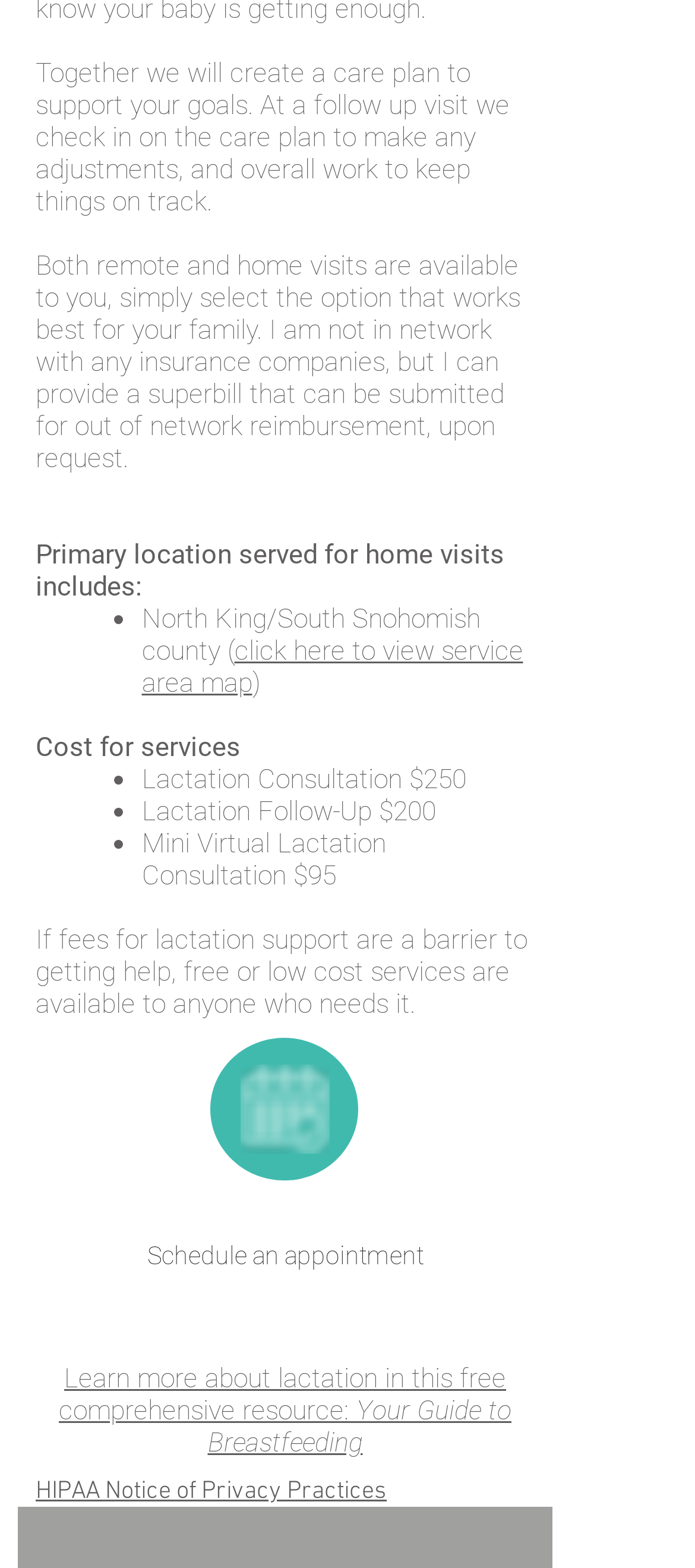Give a one-word or one-phrase response to the question: 
How much does a Lactation Consultation cost?

$250